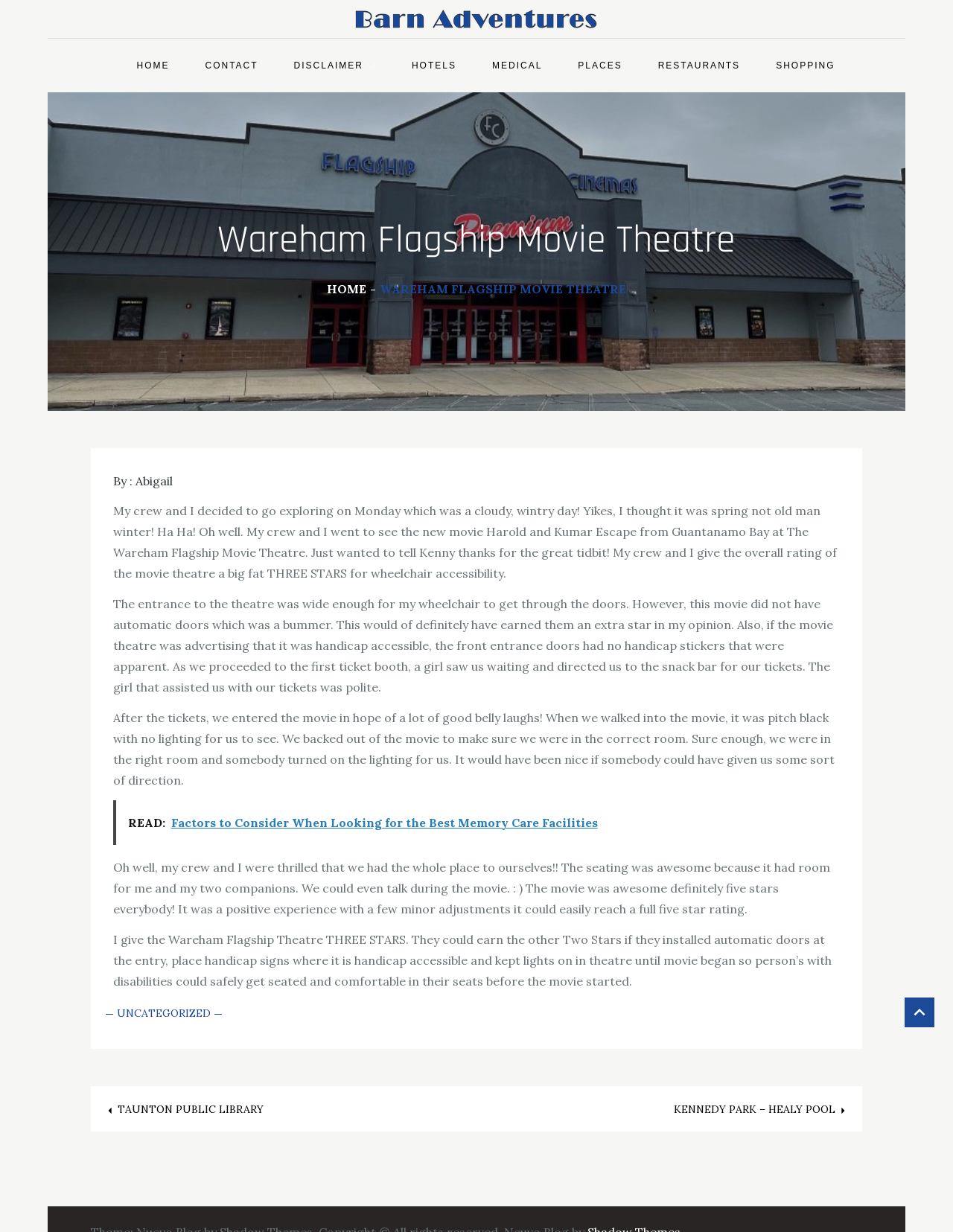Determine the bounding box coordinates of the region that needs to be clicked to achieve the task: "Visit the 'CONTACT' page".

[0.198, 0.031, 0.288, 0.075]